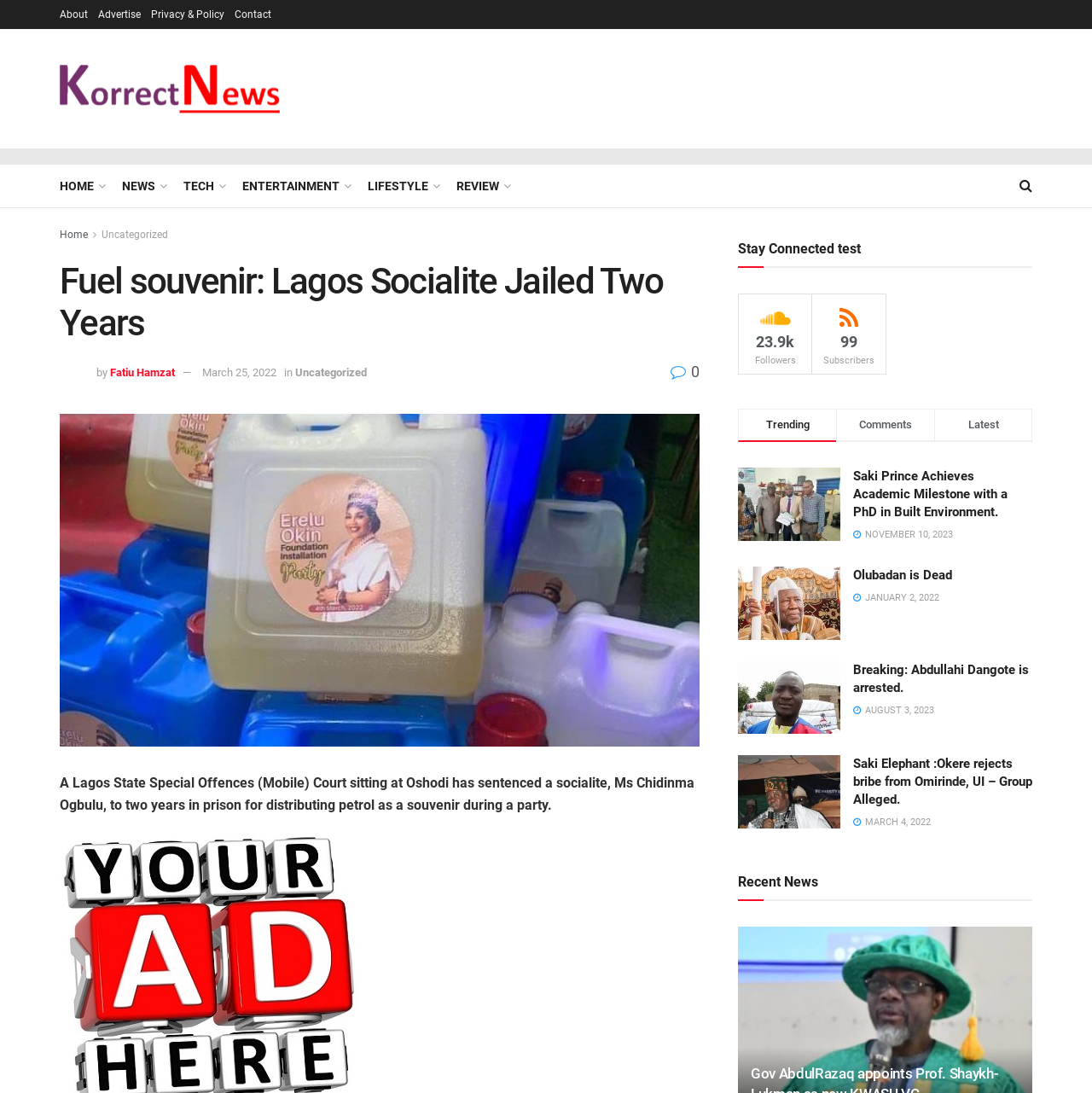What is the category of the news article 'Saki Prince Achieves Academic Milestone with a PhD in Built Environment'?
Refer to the image and respond with a one-word or short-phrase answer.

Uncategorized